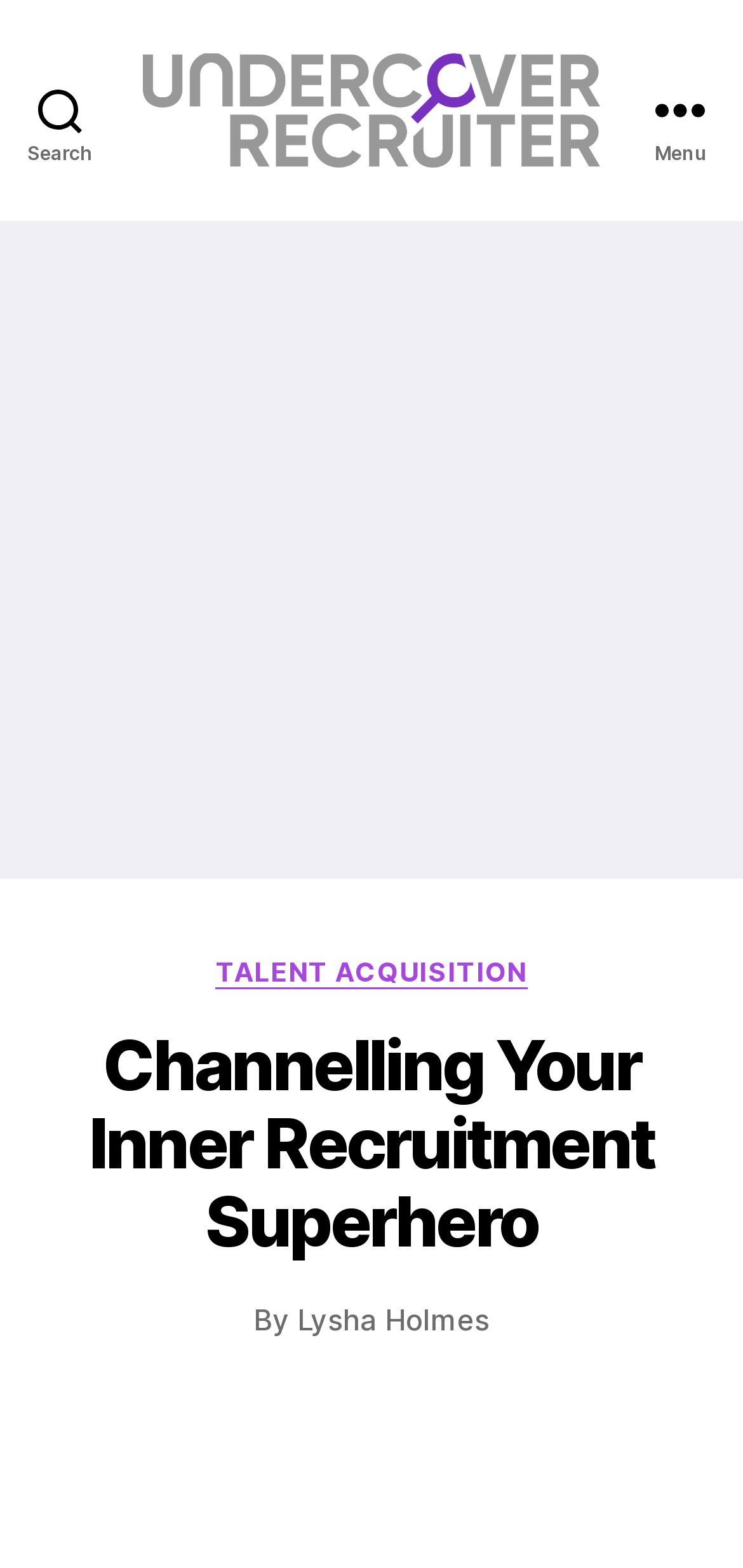What is the author of the article?
Answer the question with detailed information derived from the image.

I found the author's name by looking at the text following the 'By' keyword, which is a common indicator of the author's name in articles.